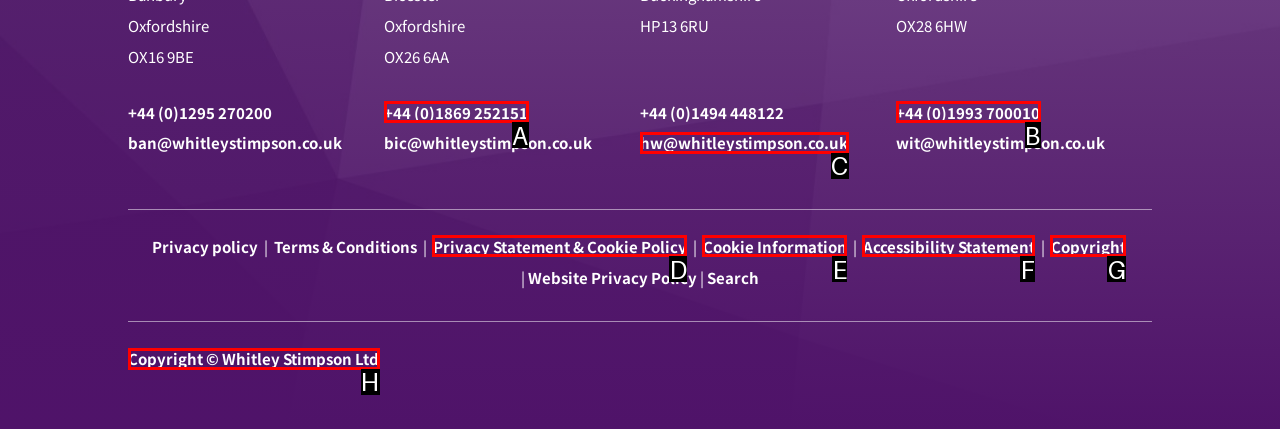Tell me which one HTML element best matches the description: Cookie Information
Answer with the option's letter from the given choices directly.

E